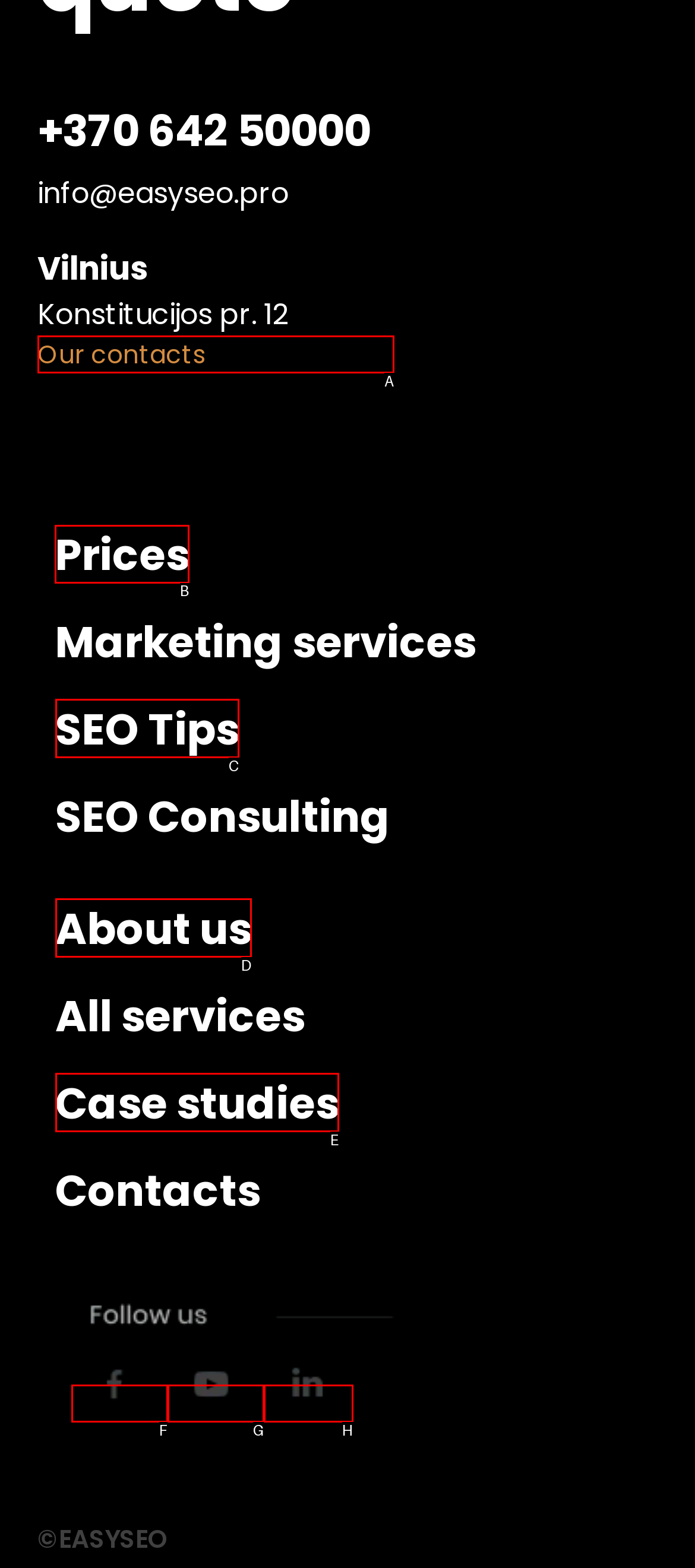Tell me which letter I should select to achieve the following goal: check prices
Answer with the corresponding letter from the provided options directly.

B